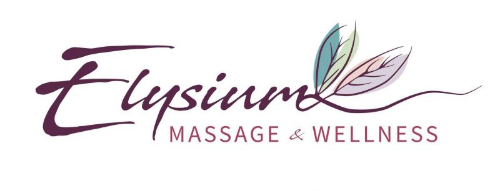Offer an in-depth description of the image shown.

The image features the elegant logo of "Elysium Massage and Wellness," designed to evoke a sense of tranquility and relaxation. The logo showcases the word "Elysium" in a stylish, flowing script, emphasizing comfort and serenity, paired with the words "MASSAGE & WELLNESS" in a bold, refined font beneath it. Accompanying the text are delicate leaf illustrations in soft pastel hues of green and lavender, symbolizing natural healing and well-being. This logo encapsulates the essence of the massage and wellness services offered, inviting clients to experience a rejuvenating journey towards relaxation and self-care.